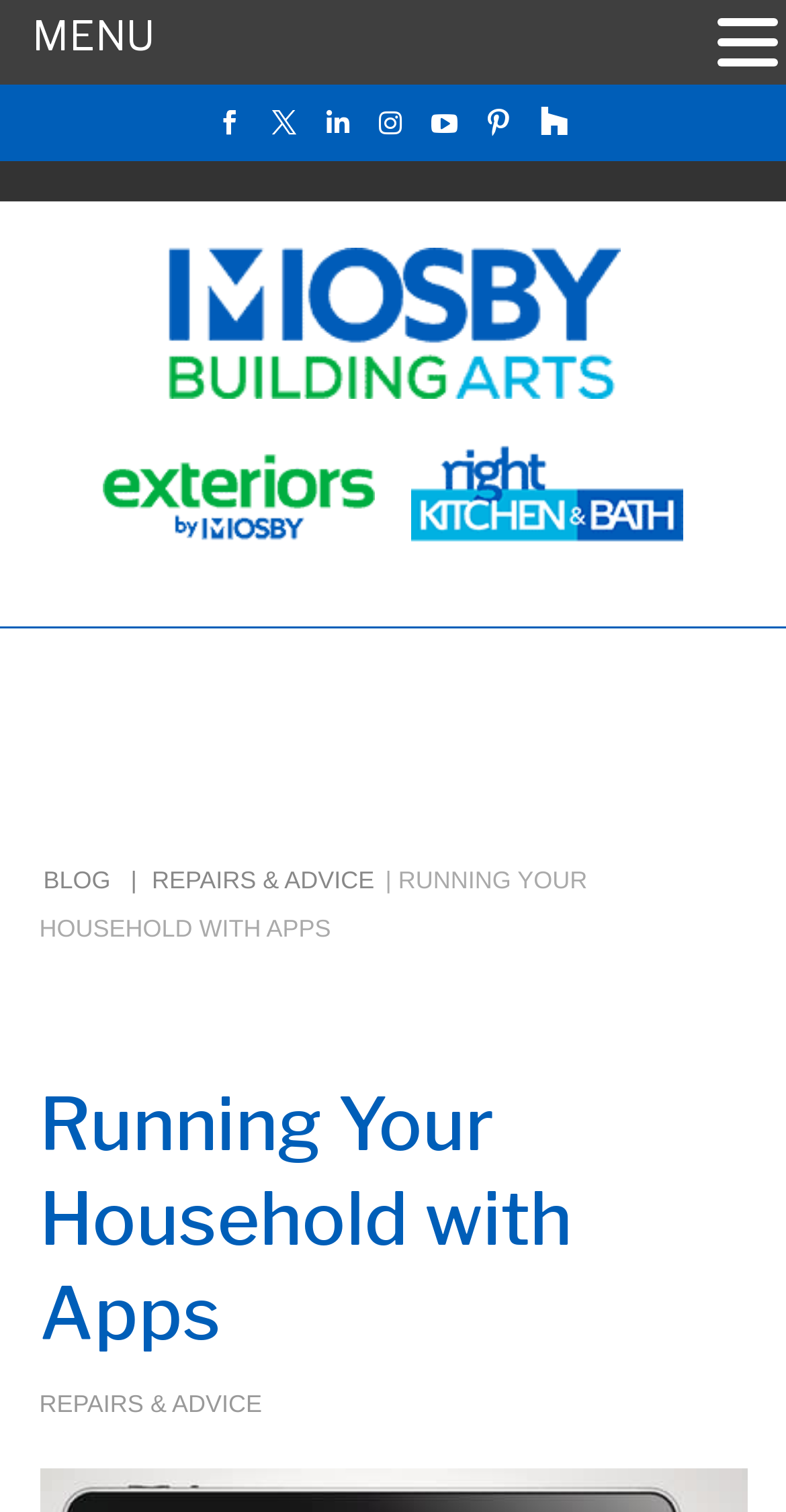Explain the features and main sections of the webpage comprehensively.

The webpage is about home automation and improvement, with a focus on running a household with apps. At the top left, there is a menu link. Below it, there are several social media links, represented by icons, aligned horizontally. 

To the right of the social media links, there is a logo of "Mosby Building Arts" with an accompanying image, followed by two more logos with images, "Exteriors by Mosby" and "Right Kitchen and Bath", all aligned horizontally.

In the middle of the page, there is a search bar with a search box and a placeholder text "Search for:". 

Below the search bar, there are three main navigation links: "BLOG", "REPAIRS & ADVICE", and a heading "Running Your Household with Apps", which is also the title of the webpage. The "REPAIRS & ADVICE" link appears twice, once above and once below the heading.

The main content of the webpage is a blog post, titled "RUNNING YOUR HOUSEHOLD WITH APPS", which takes up most of the page.